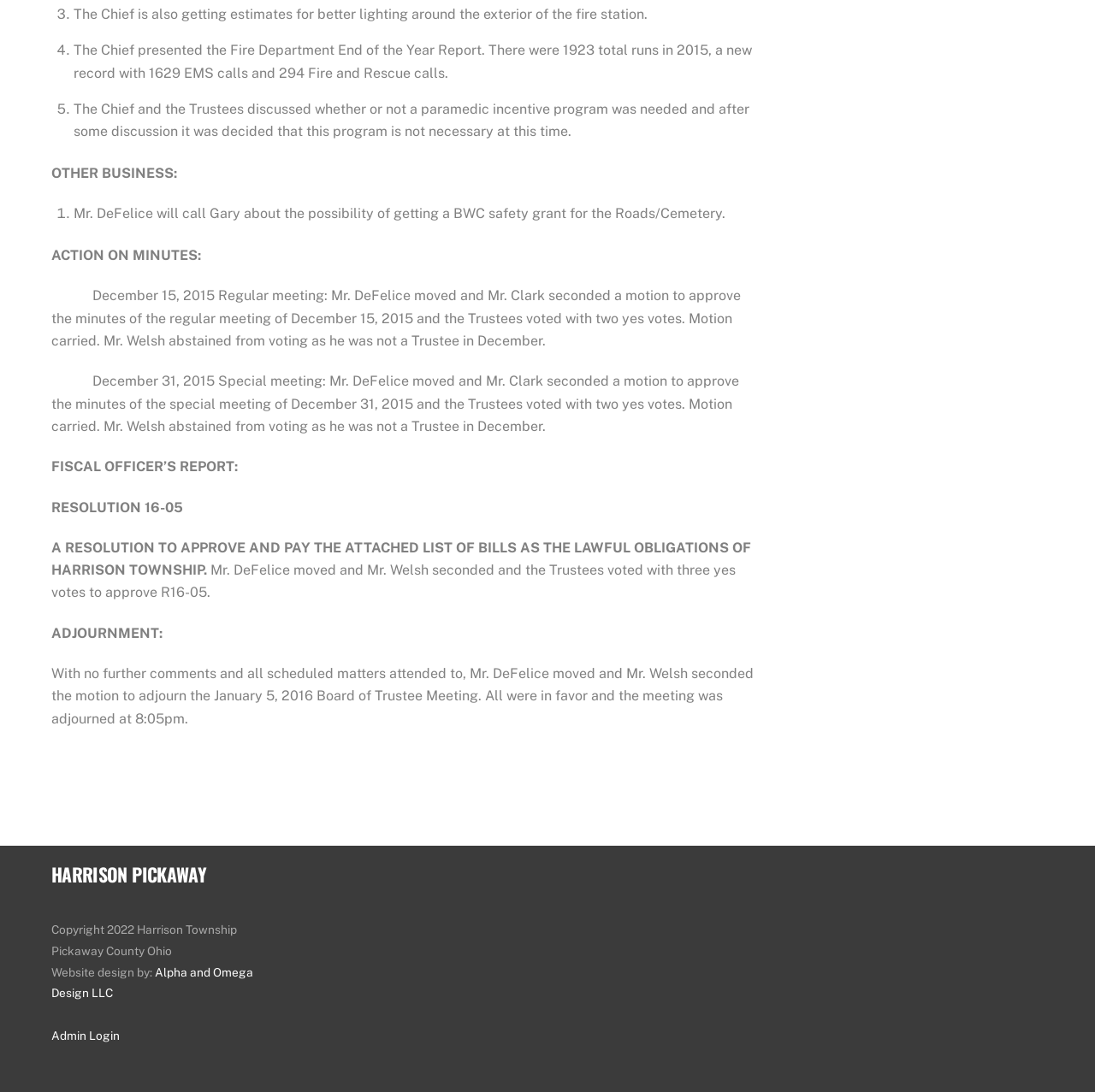Highlight the bounding box of the UI element that corresponds to this description: "Alpha and Omega Design LLC".

[0.047, 0.884, 0.231, 0.916]